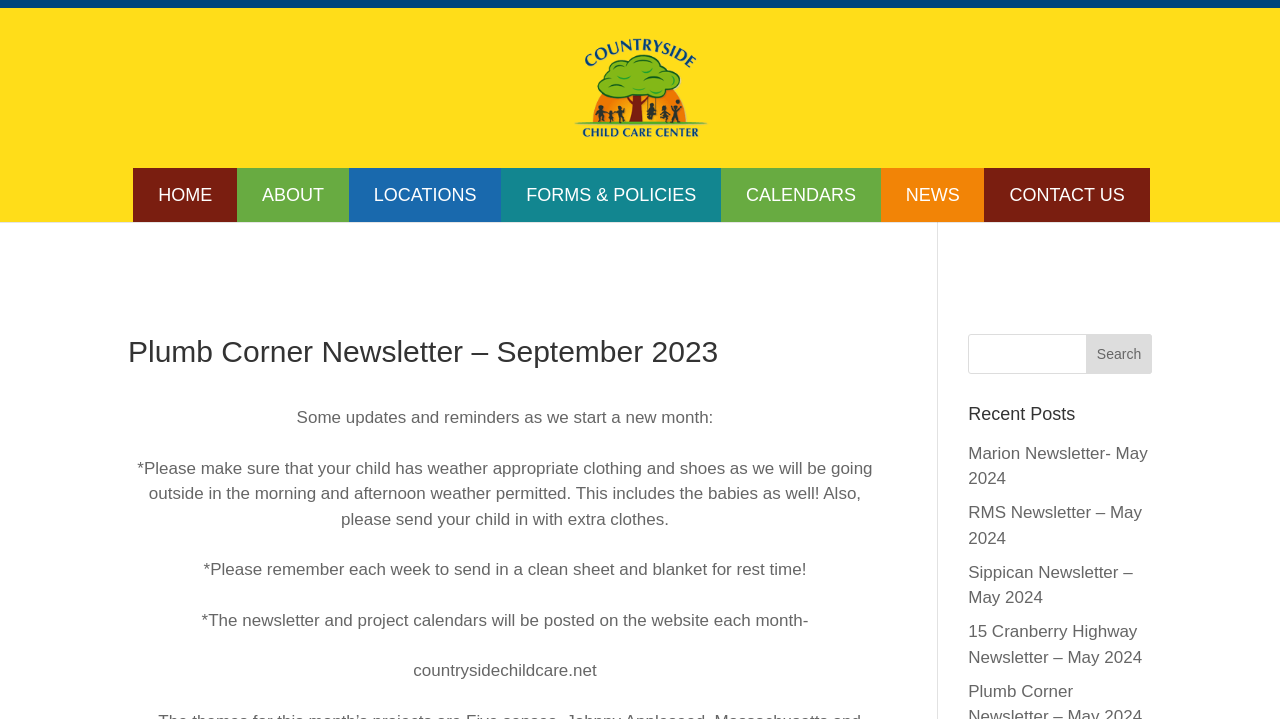What is the first reminder mentioned in the newsletter?
Using the visual information, answer the question in a single word or phrase.

Weather appropriate clothing